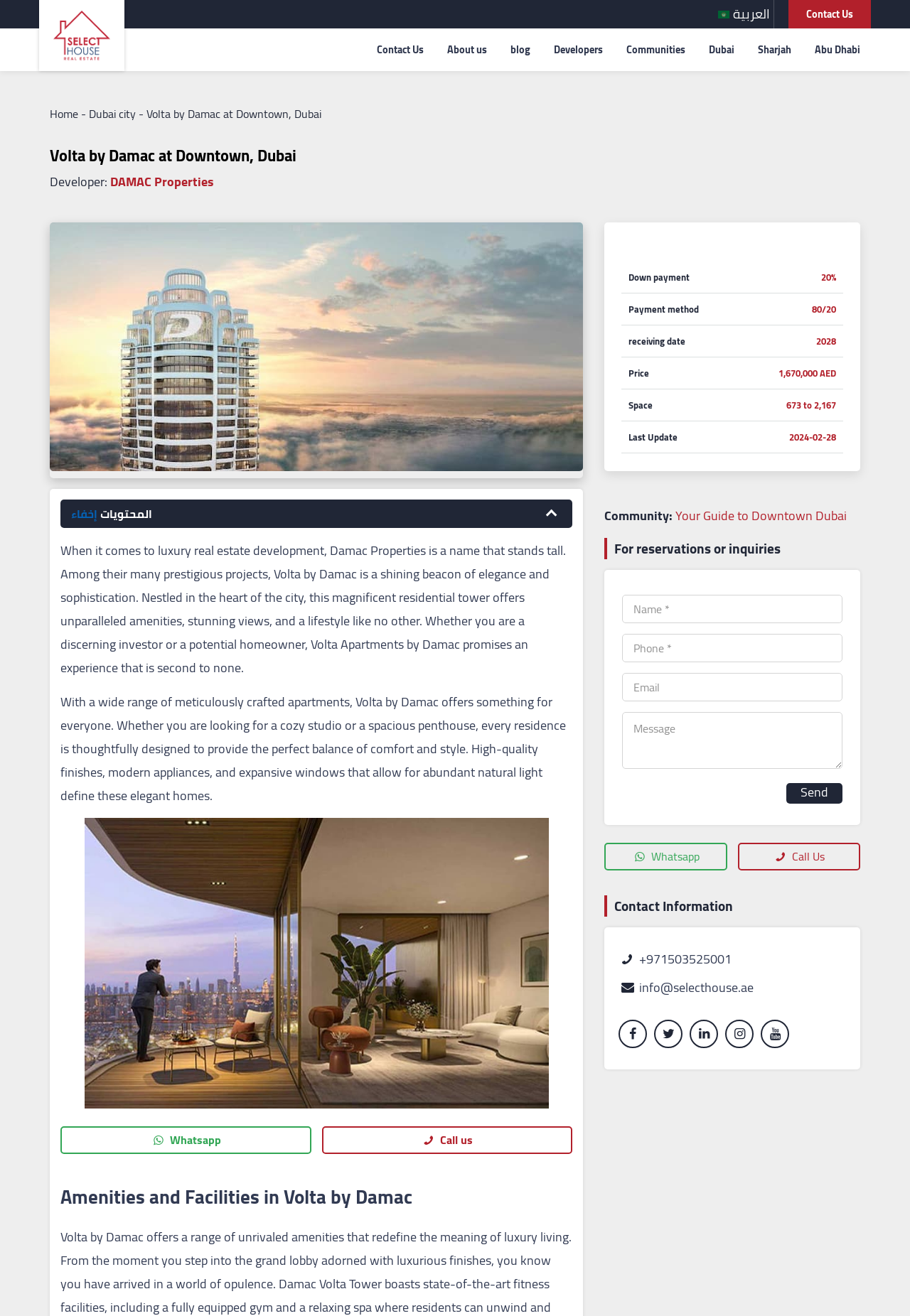What is the contact phone number?
Based on the image, answer the question with a single word or brief phrase.

+971503525001